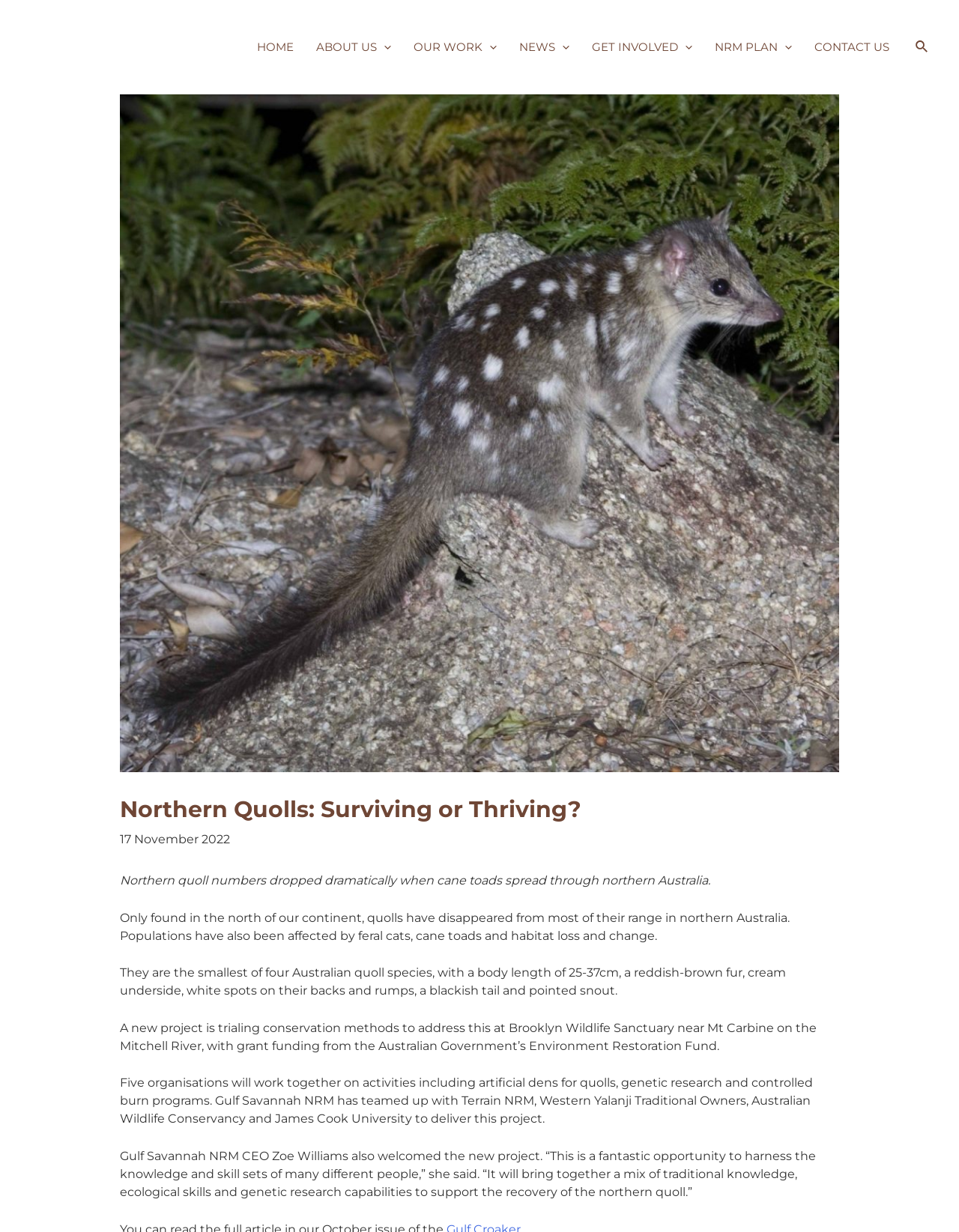From the details in the image, provide a thorough response to the question: How many organizations are working together on the project?

The webpage mentions that Gulf Savannah NRM has teamed up with four other organizations, namely Terrain NRM, Western Yalanji Traditional Owners, Australian Wildlife Conservancy, and James Cook University, to deliver the project. This suggests that a total of five organizations are working together on the project.